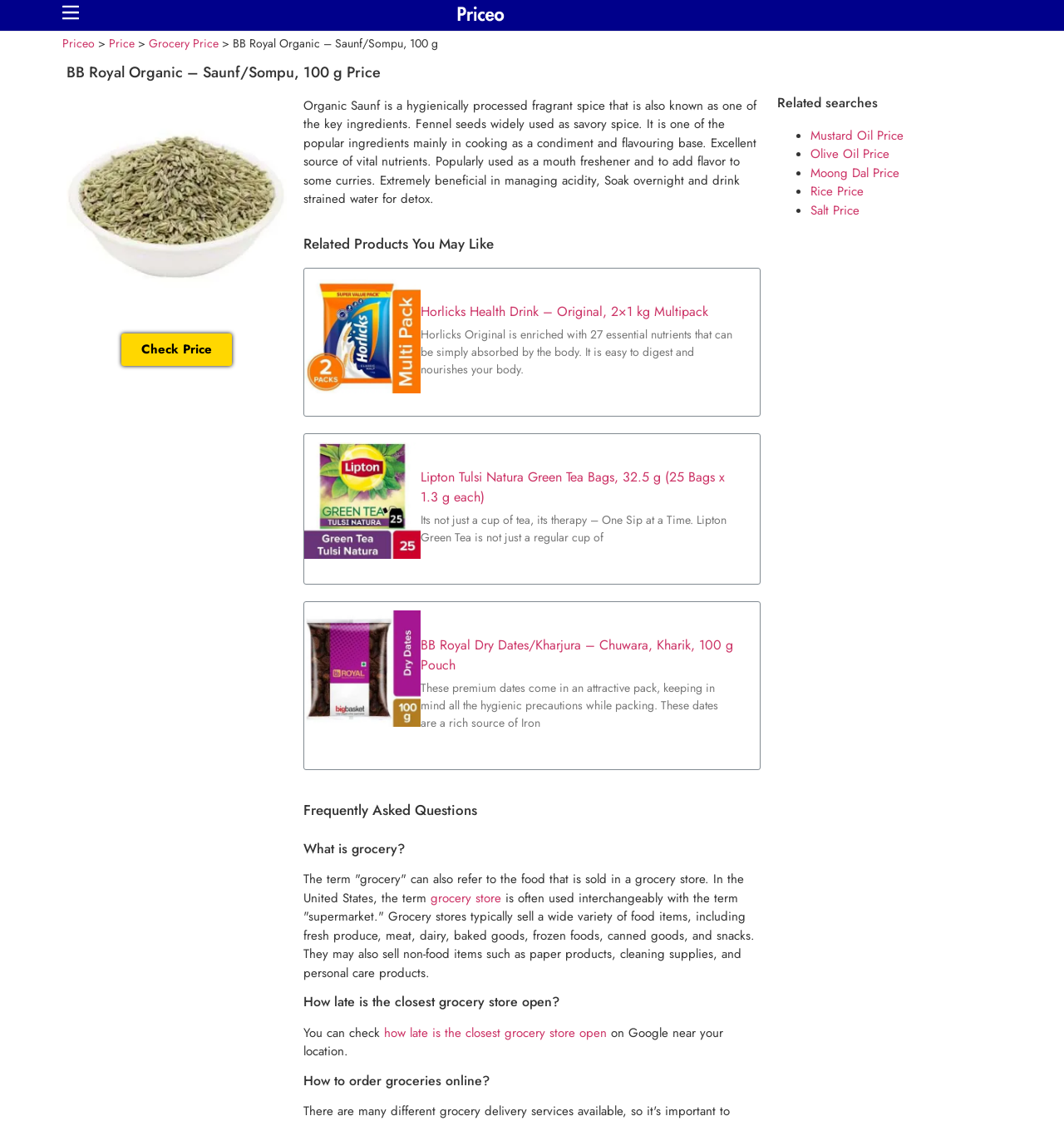Locate the bounding box coordinates of the element to click to perform the following action: 'Click the 'Contribute' link'. The coordinates should be given as four float values between 0 and 1, in the form of [left, top, right, bottom].

None